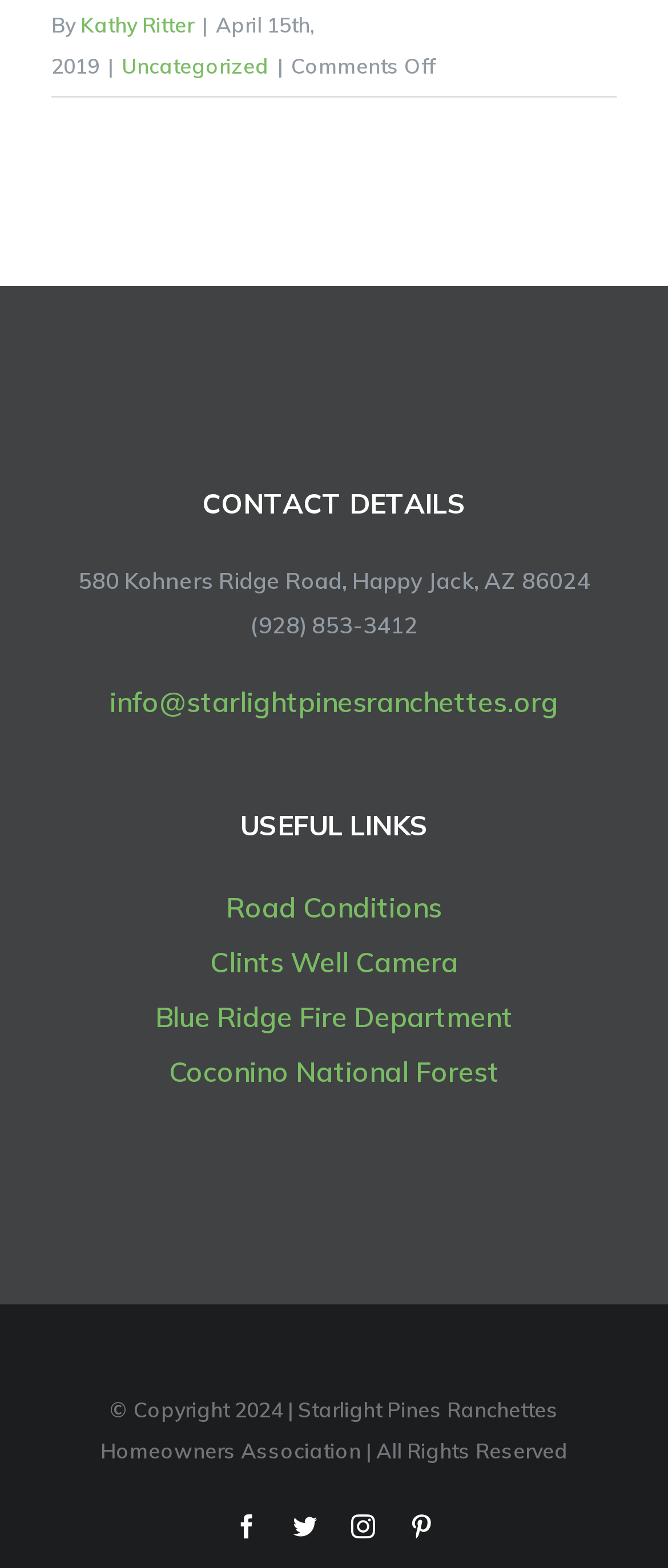Carefully examine the image and provide an in-depth answer to the question: What is the address of Starlight Pines Ranchettes Homeowners Association?

The address of Starlight Pines Ranchettes Homeowners Association is 580 Kohners Ridge Road, Happy Jack, AZ 86024, which is listed under the 'CONTACT DETAILS' section on the webpage.